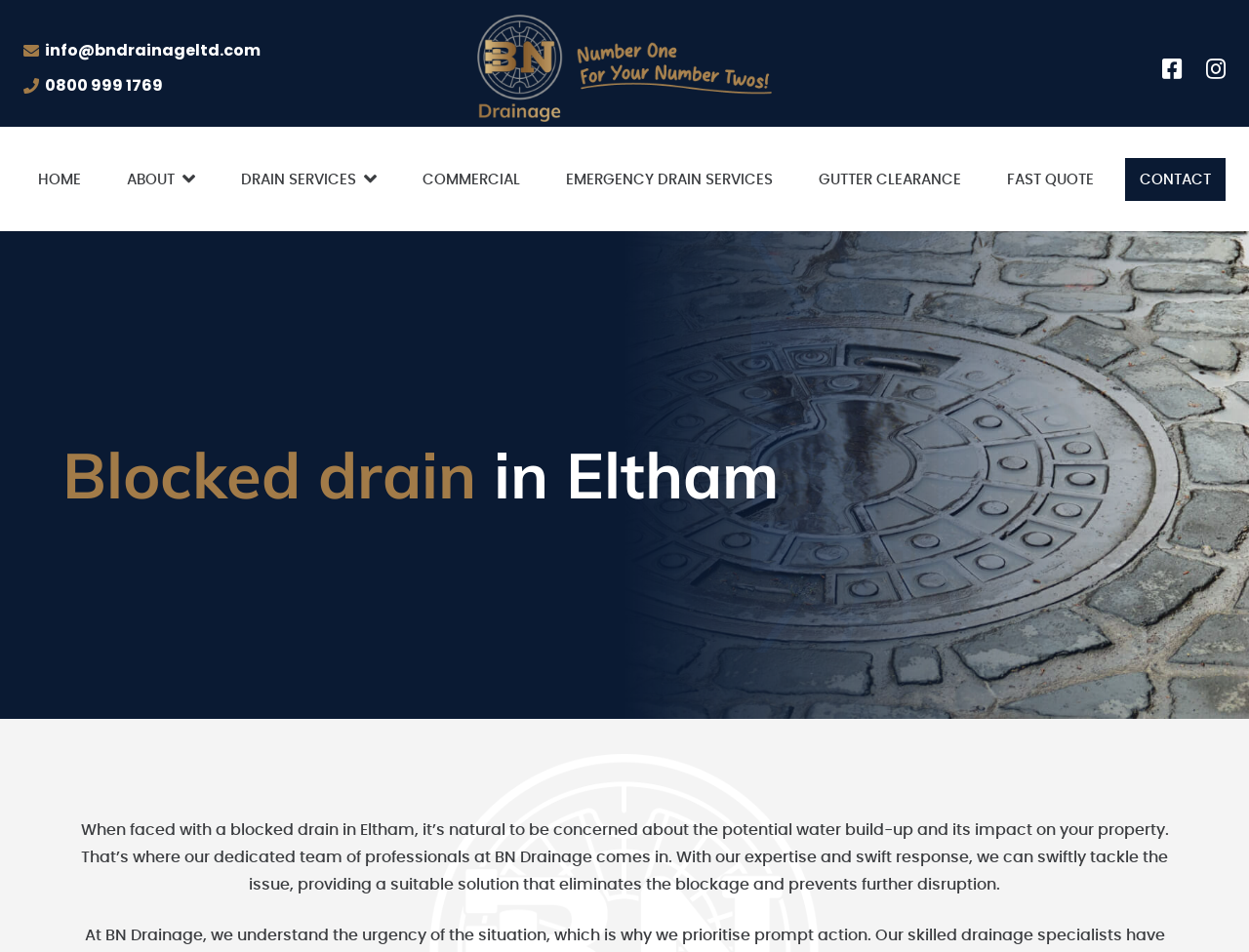What is the email address to contact BN Drainage?
Provide a short answer using one word or a brief phrase based on the image.

info@bndrainageltd.com